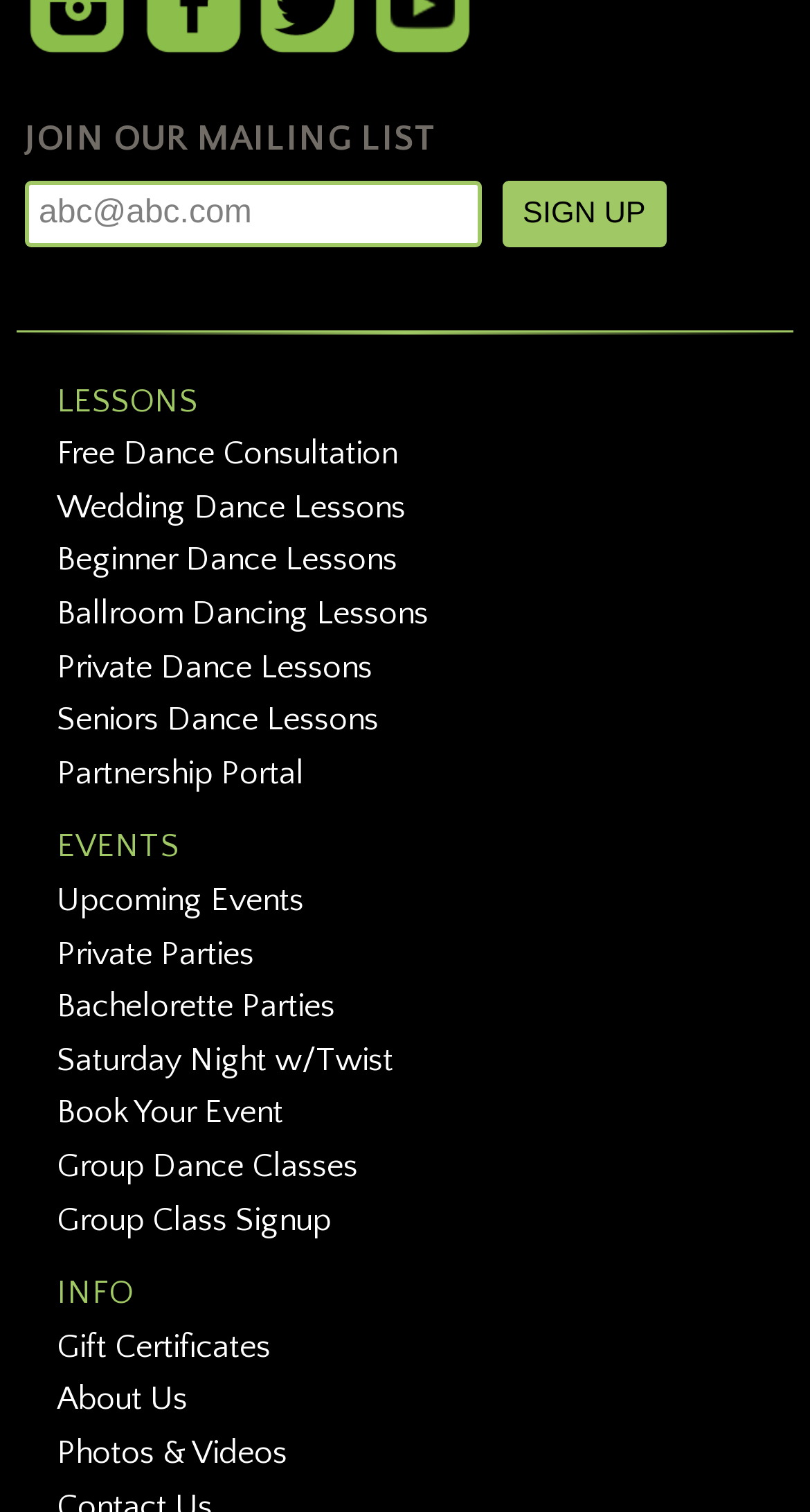Given the element description Bachelorette Parties, predict the bounding box coordinates for the UI element in the webpage screenshot. The format should be (top-left x, top-left y, bottom-right x, bottom-right y), and the values should be between 0 and 1.

[0.07, 0.653, 0.414, 0.678]